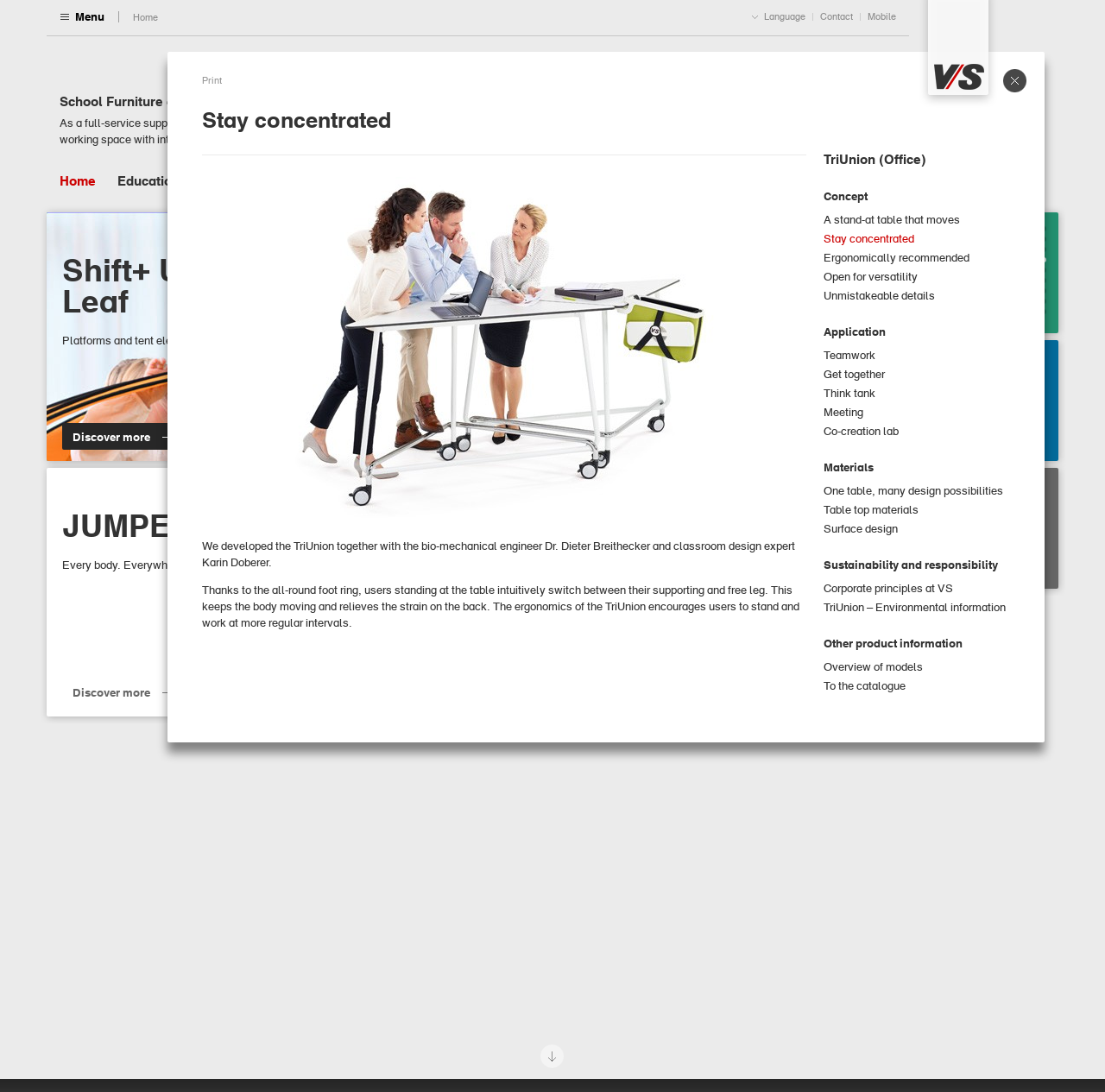Determine the bounding box coordinates of the UI element described below. Use the format (top-left x, top-left y, bottom-right x, bottom-right y) with floating point numbers between 0 and 1: TriUnion (Office)

[0.745, 0.142, 0.838, 0.153]